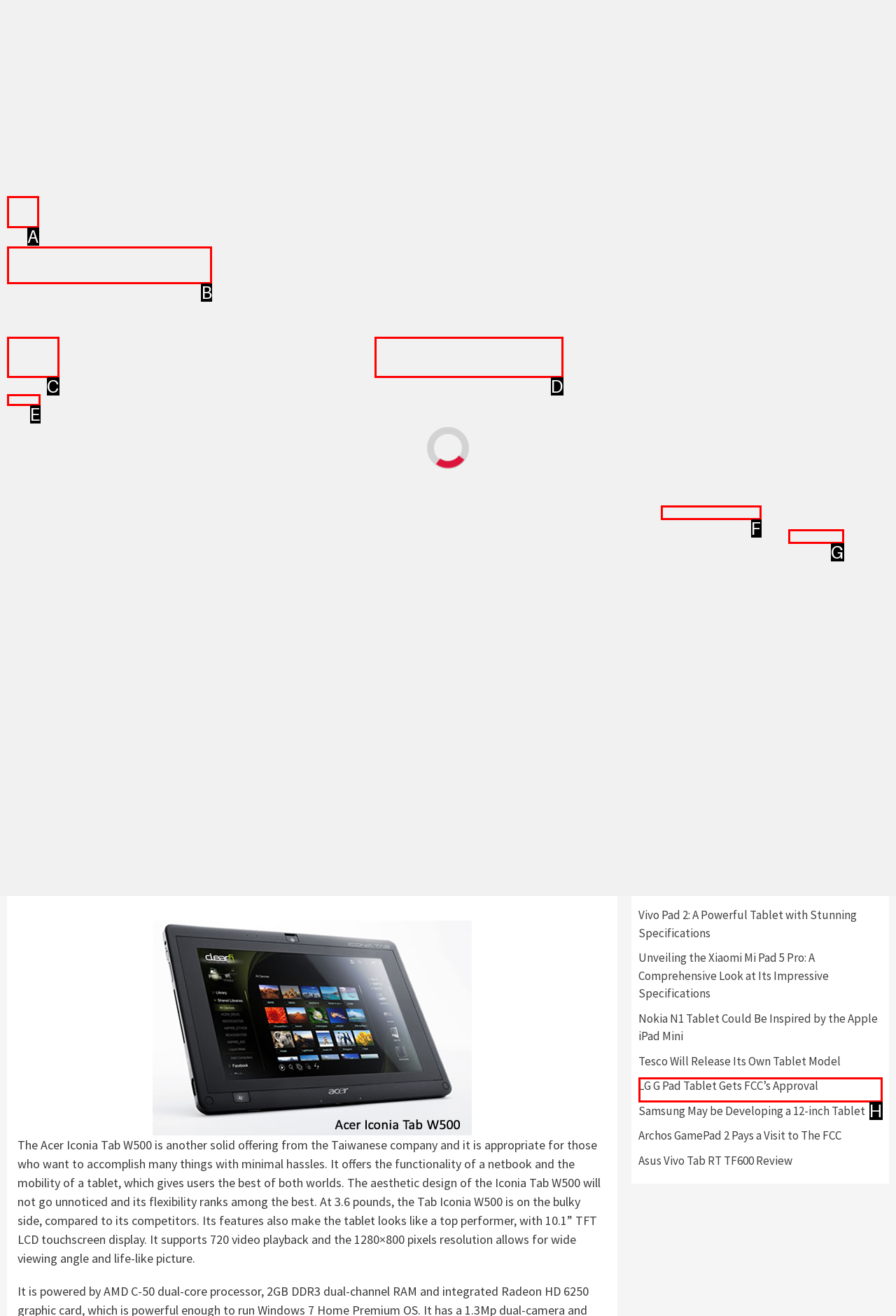Identify the correct lettered option to click in order to perform this task: Click on Home. Respond with the letter.

A